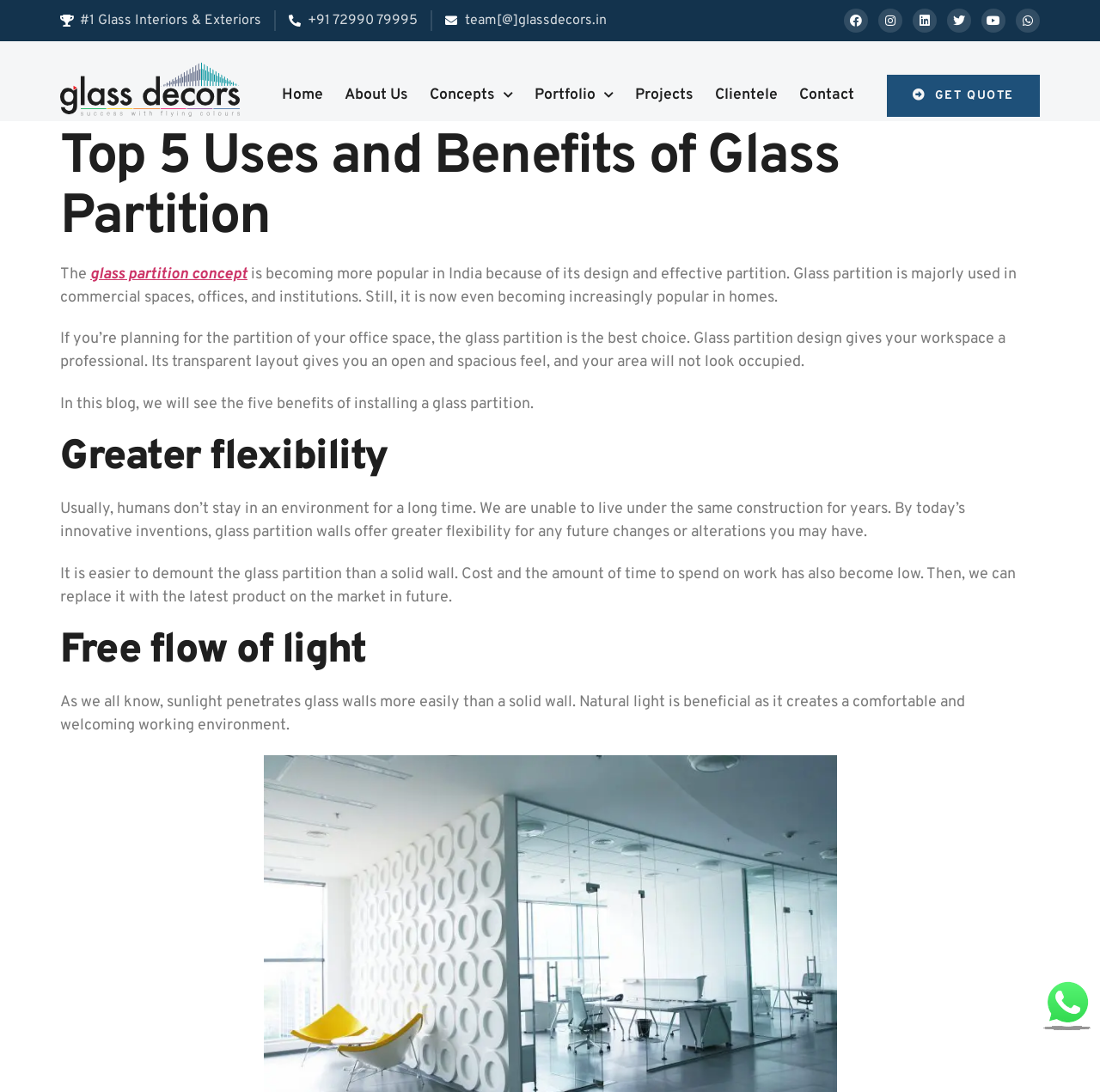Identify and extract the heading text of the webpage.

Top 5 Uses and Benefits of Glass Partition